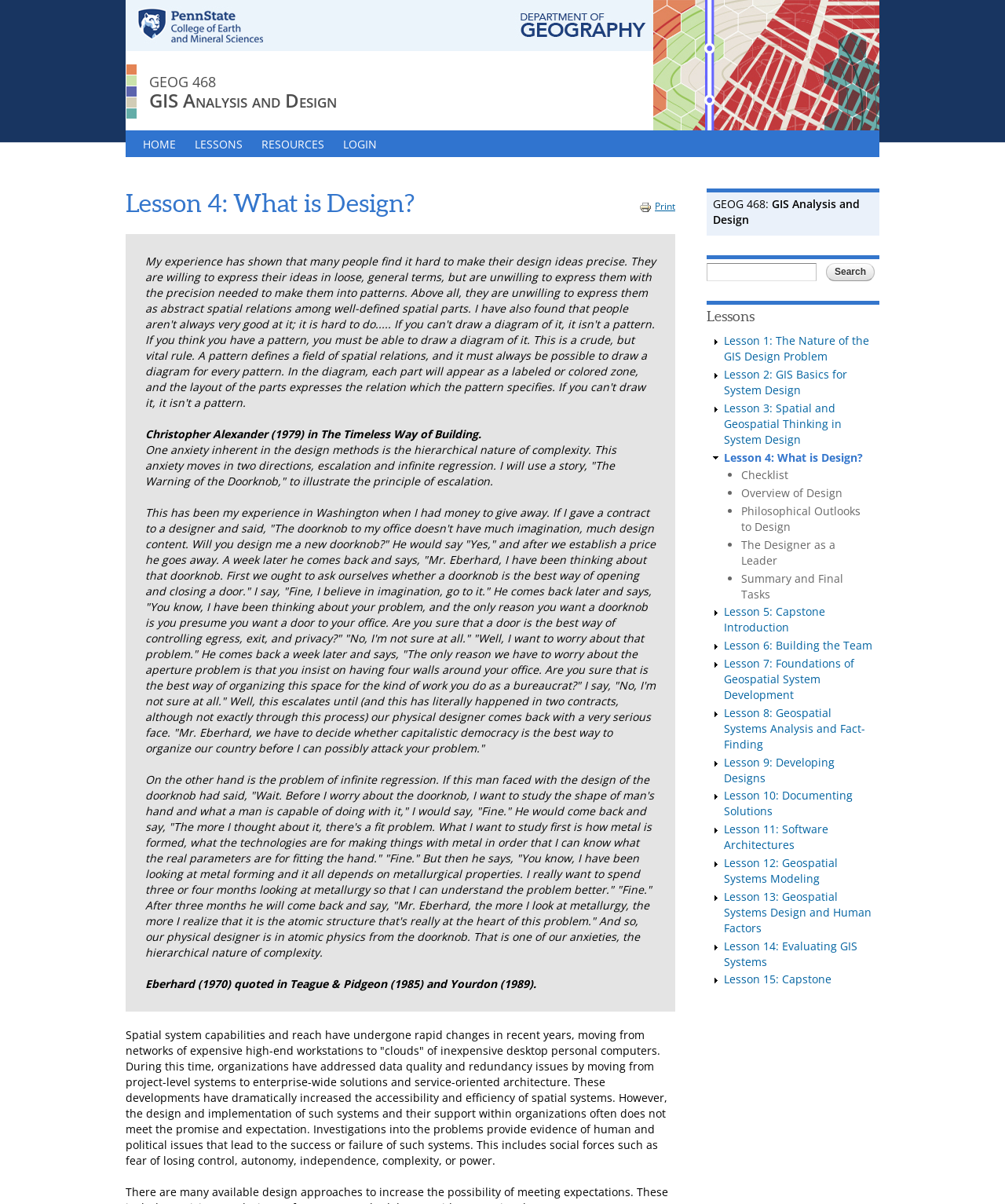Refer to the image and offer a detailed explanation in response to the question: How many links are there in the top navigation bar?

The number of links in the top navigation bar can be determined by counting the links 'HOME', 'LESSONS', 'RESOURCES', 'LOGIN', and the unnamed link with the 'Print' icon.